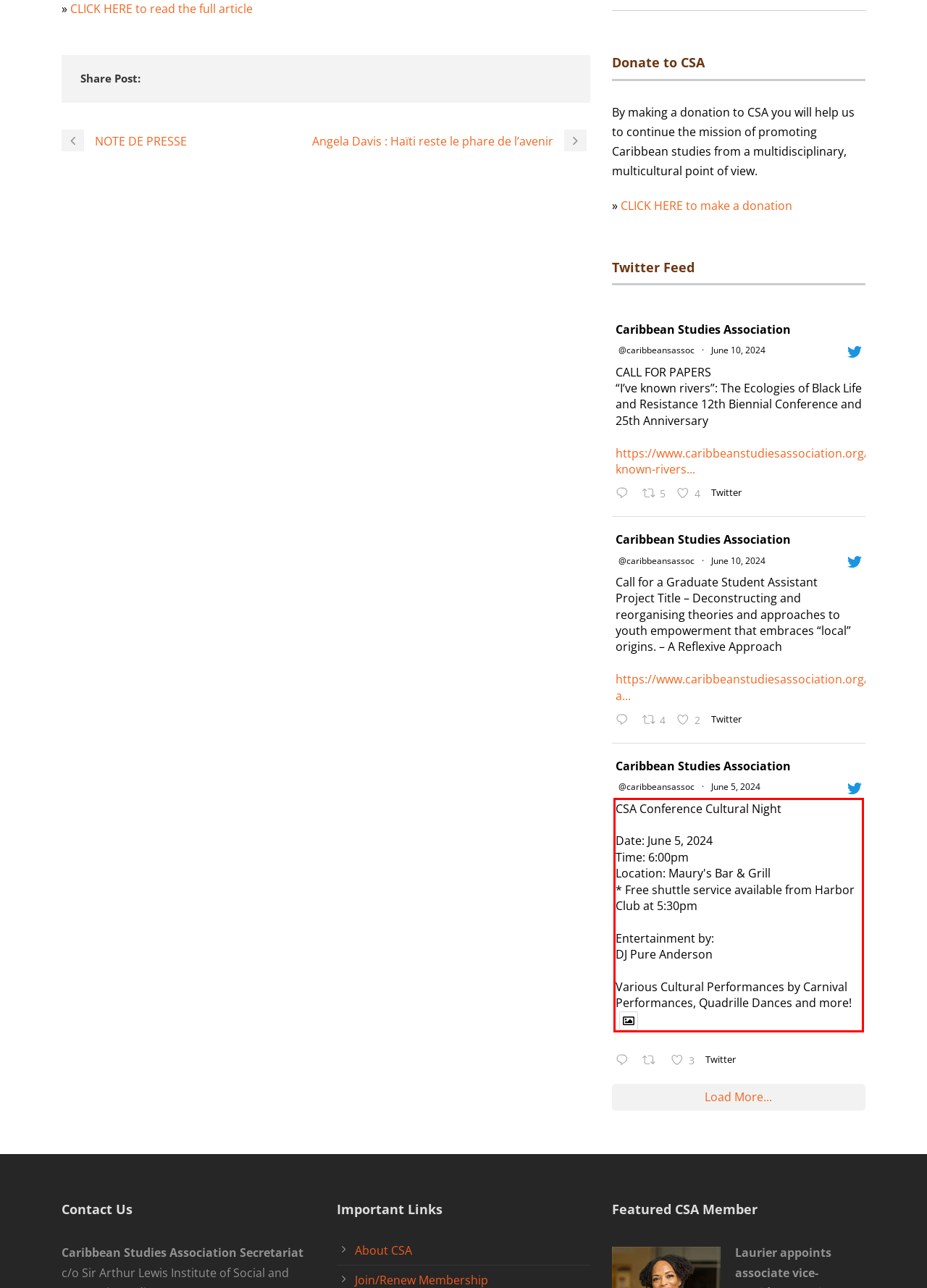You are given a screenshot of a webpage with a UI element highlighted by a red bounding box. Please perform OCR on the text content within this red bounding box.

CSA Conference Cultural Night Date: June 5, 2024 Time: 6:00pm Location: Maury's Bar & Grill * Free shuttle service available from Harbor Club at 5:30pm Entertainment by: DJ Pure Anderson Various Cultural Performances by Carnival Performances, Quadrille Dances and more!